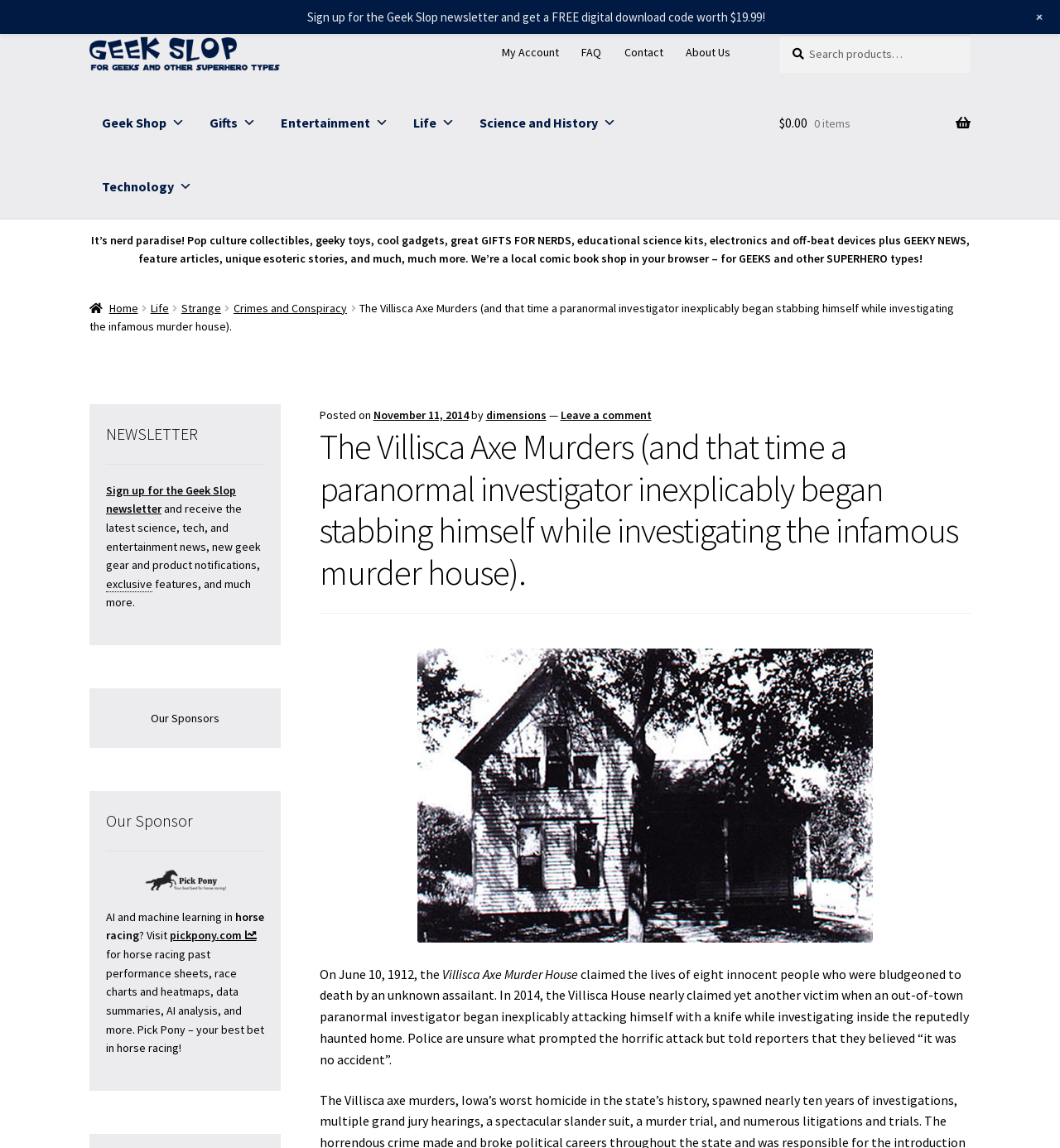Using the description "Contact", locate and provide the bounding box of the UI element.

[0.579, 0.03, 0.635, 0.061]